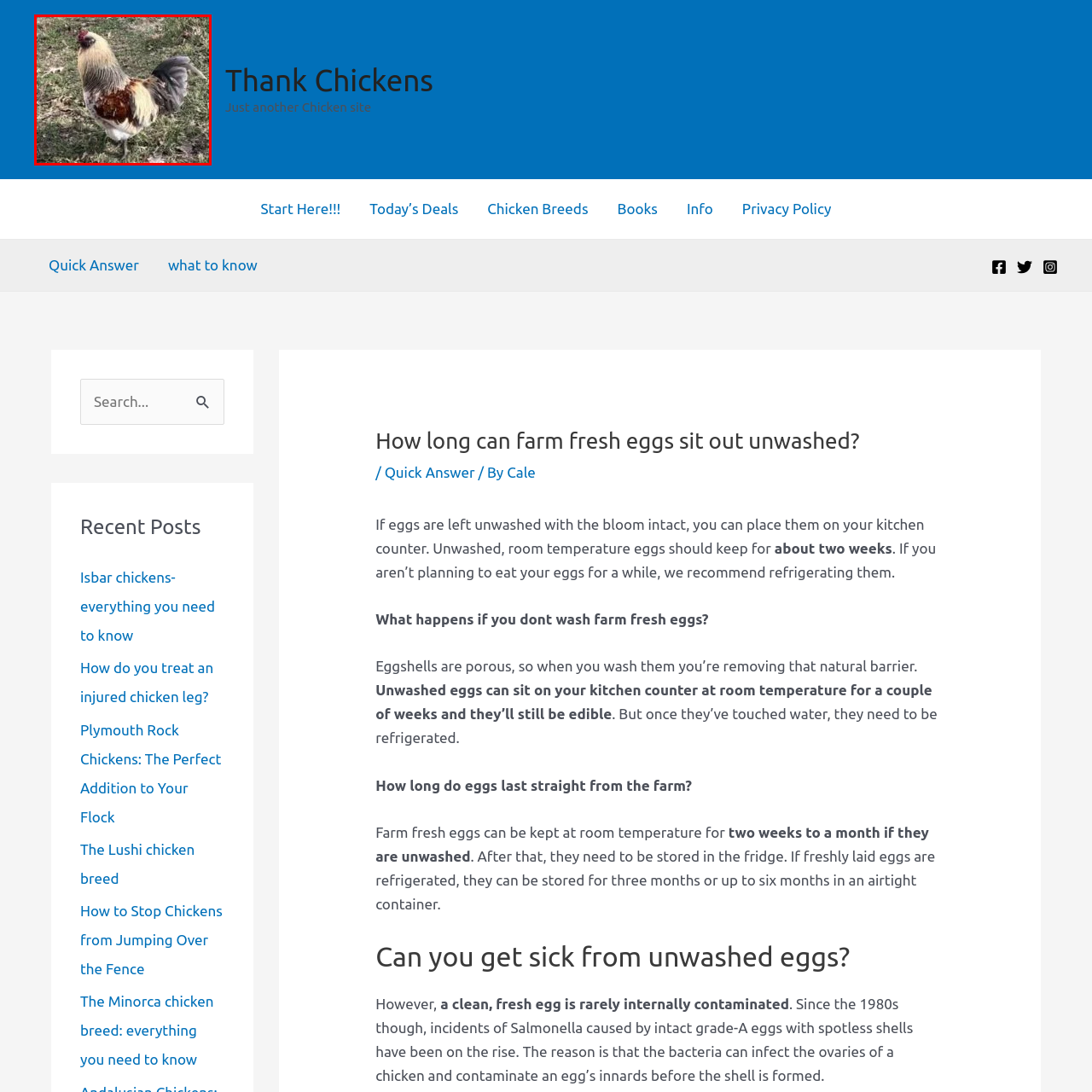Study the part of the image enclosed in the turquoise frame and answer the following question with detailed information derived from the image: 
What is the likely theme of the webpage?

The caption hints at topics such as the benefits of keeping chickens for fresh egg production, aligning with the overarching theme of the webpage focused on how long farm-fresh eggs can sit unwashed. This suggests that the likely theme of the webpage is related to farm-fresh eggs.